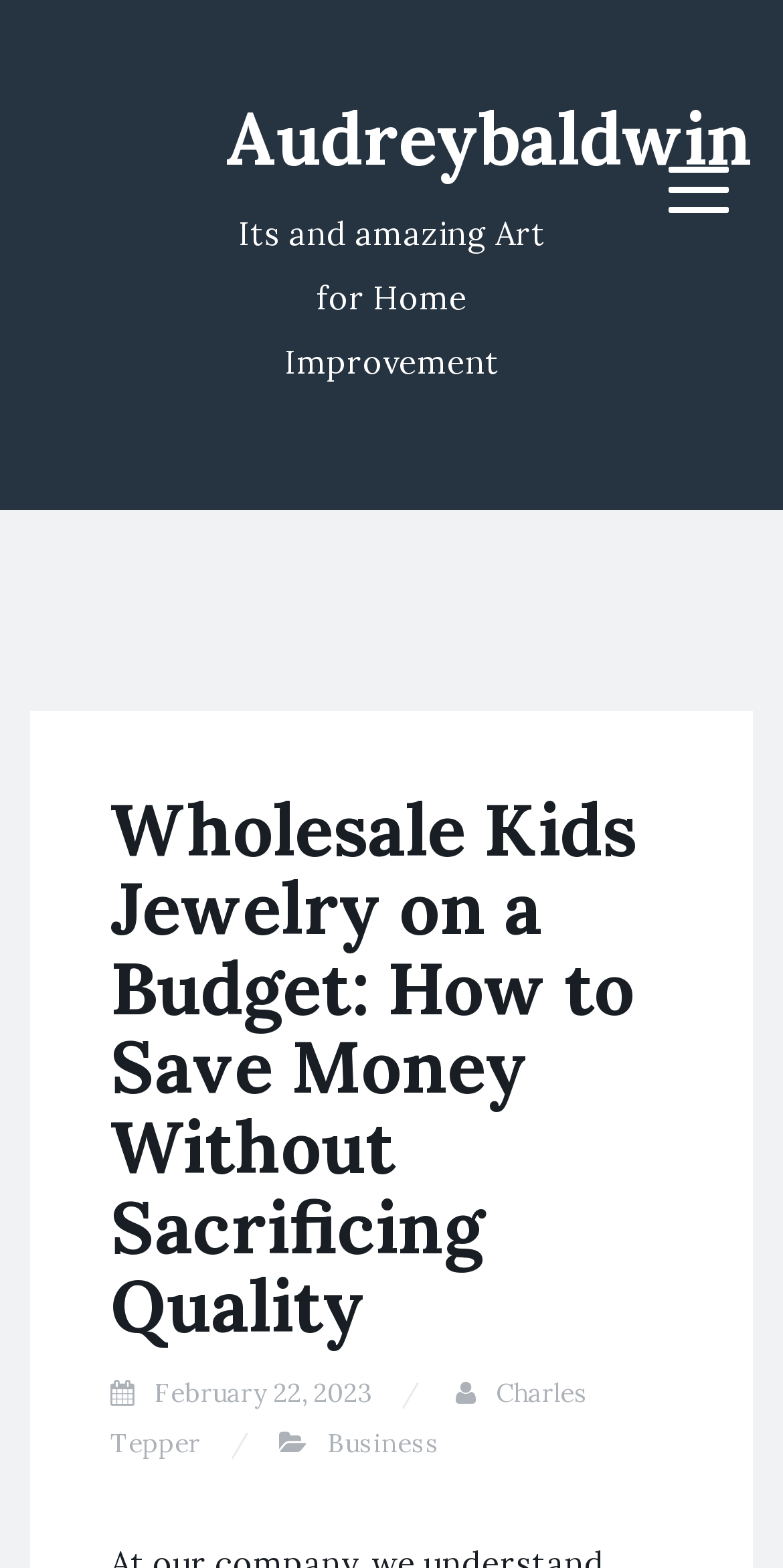Locate the bounding box of the UI element described by: "February 22, 2023February 22, 2023" in the given webpage screenshot.

[0.197, 0.877, 0.474, 0.899]